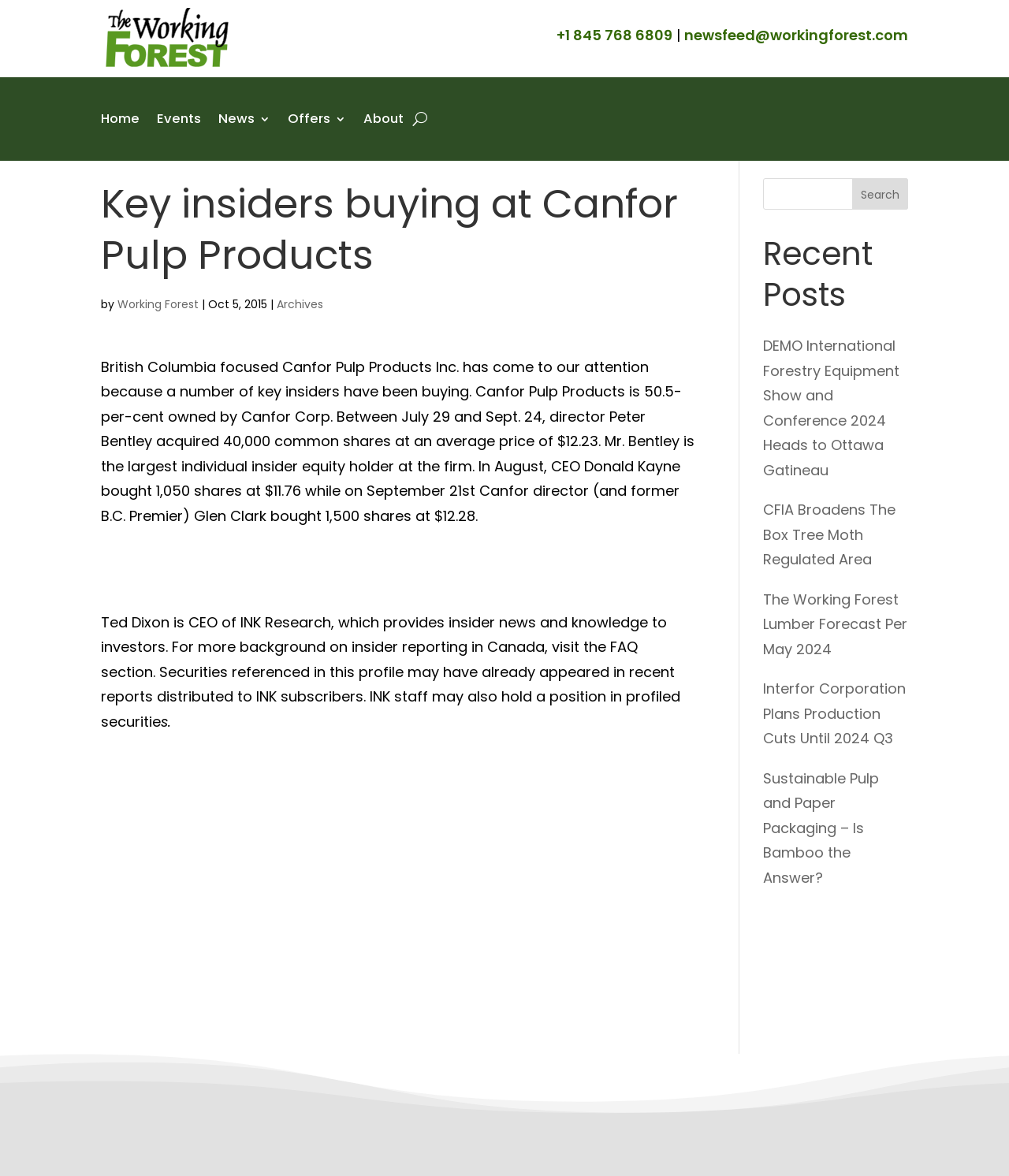Give a succinct answer to this question in a single word or phrase: 
What is the name of the company being discussed?

Canfor Pulp Products